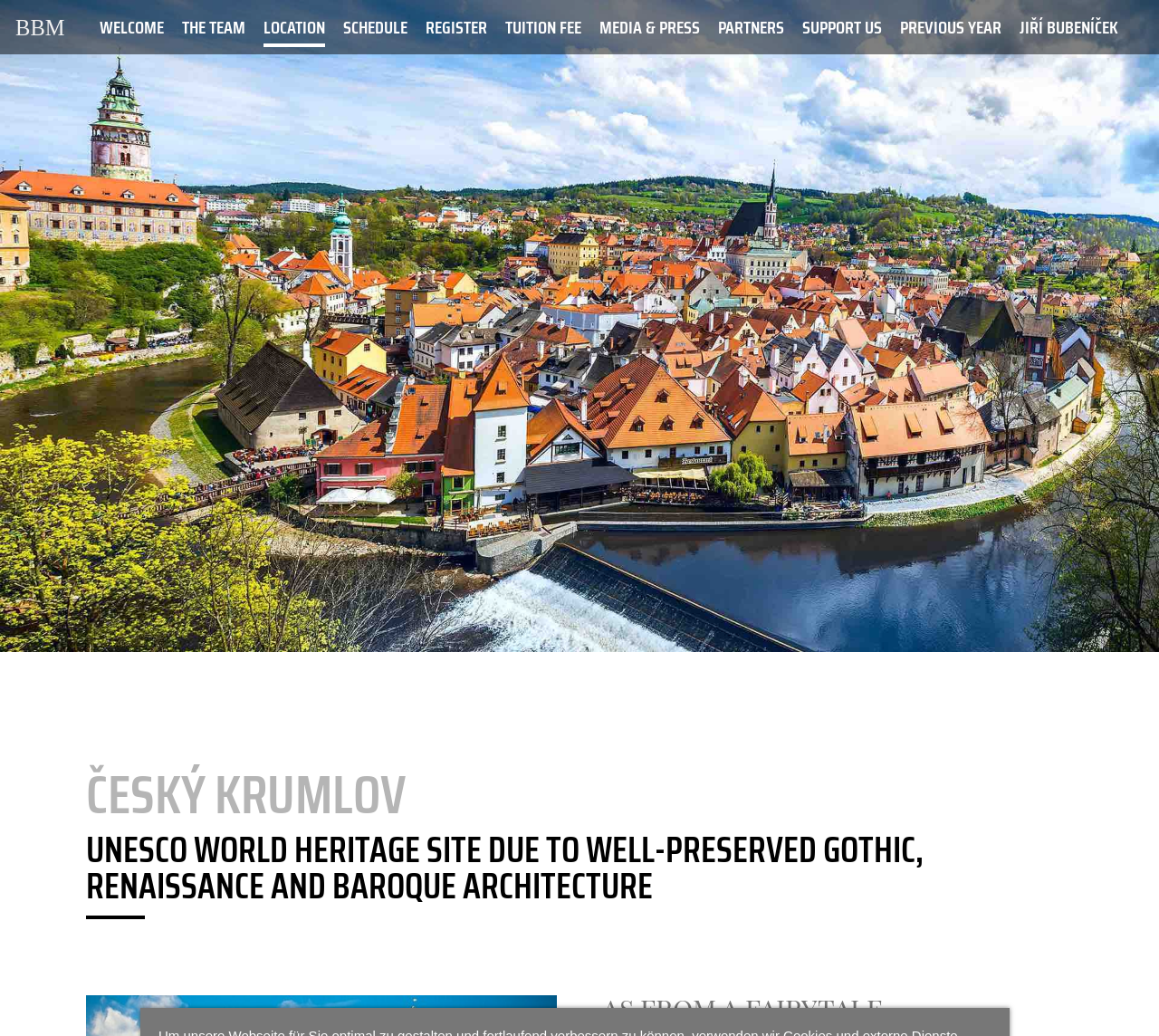What is the purpose of the image on the webpage?
Please respond to the question with a detailed and well-explained answer.

The image is located next to the 'Jiří Bubeníček Masterclasses' link and has the same name, which suggests that it is a logo or a branding element for the masterclasses. Its position and design also support this interpretation.